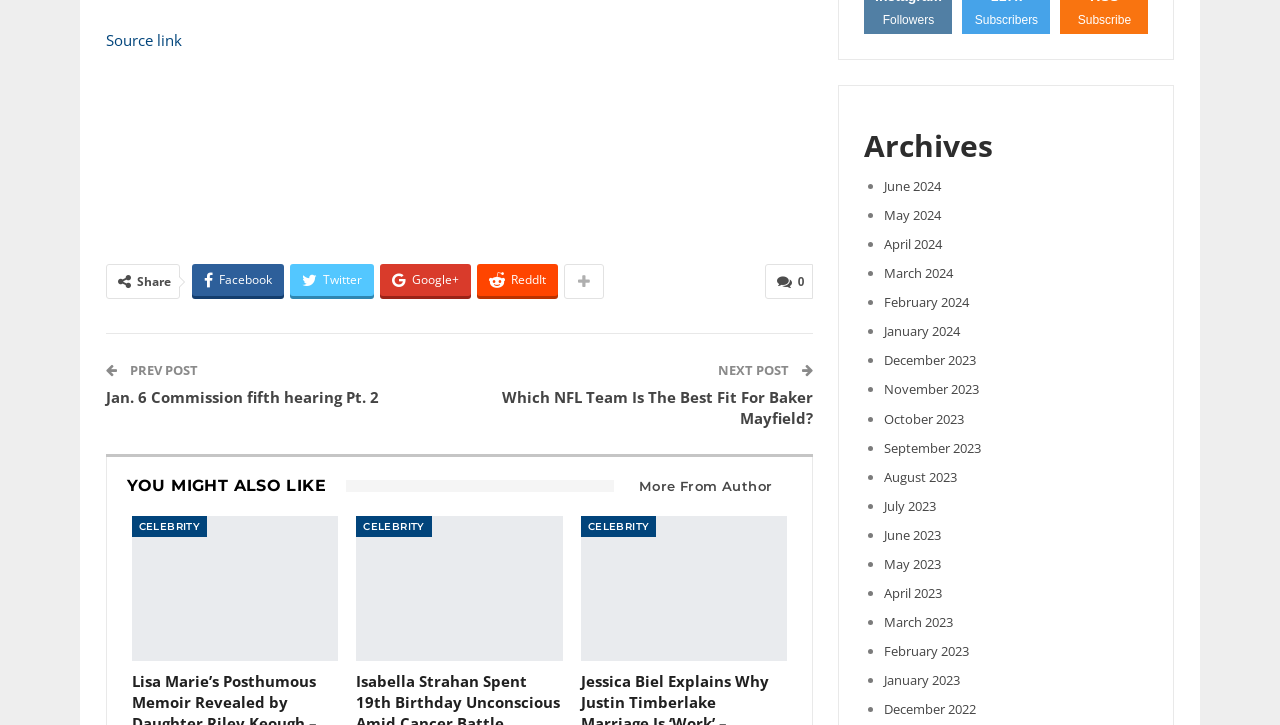What type of content is displayed in the section below the 'YOU MIGHT ALSO LIKE' heading?
Give a detailed response to the question by analyzing the screenshot.

The section below the 'YOU MIGHT ALSO LIKE' heading contains links with titles related to celebrities, such as 'Lisa Marie’s Posthumous Memoir Revealed by Daughter Riley Keough – Hollywood Life', suggesting that it displays celebrity news or gossip.